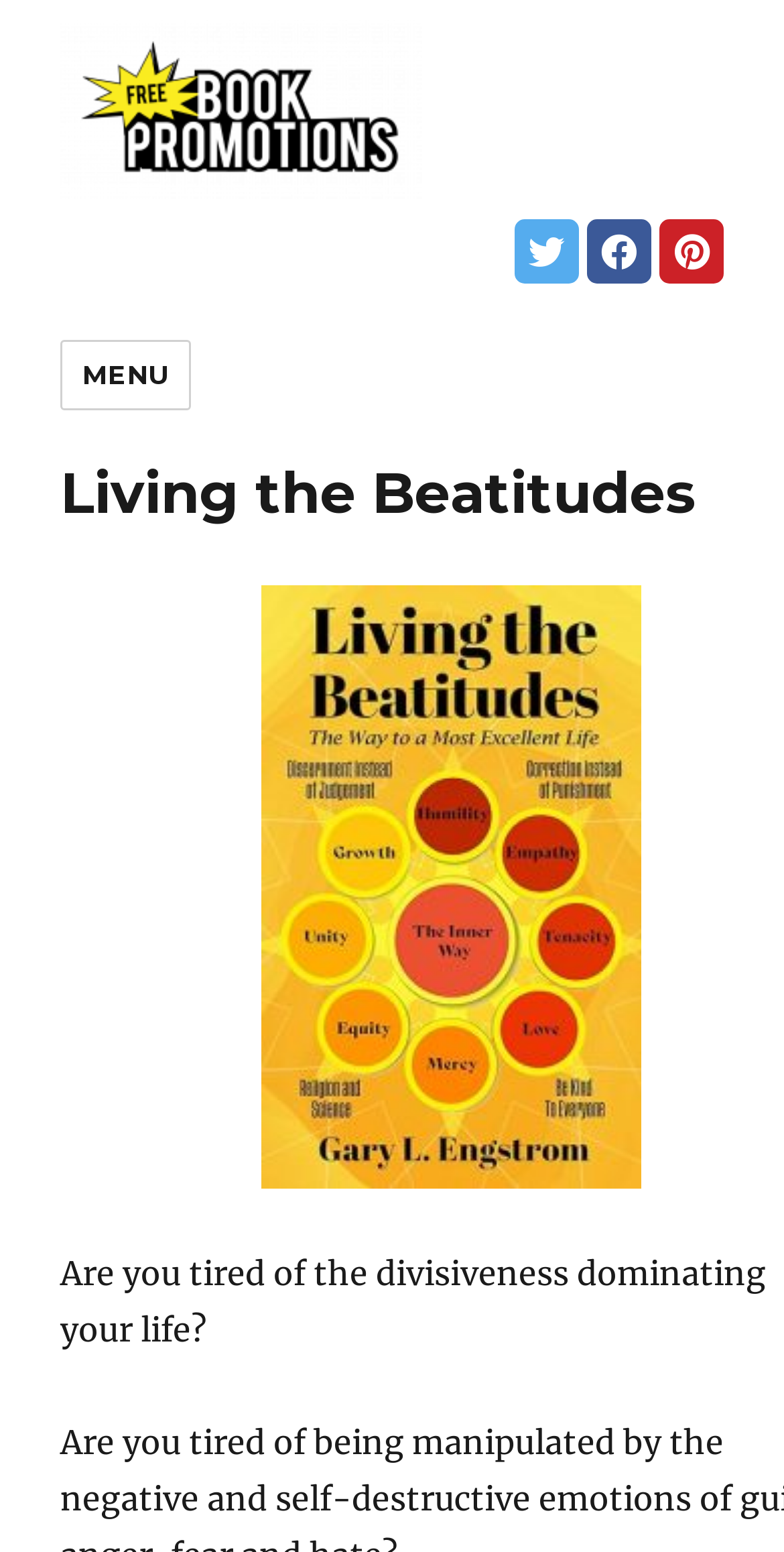What is the tone of the webpage?
Use the information from the screenshot to give a comprehensive response to the question.

The tone of the webpage can be inferred as reflective or introspective, as the static text 'Are you tired of the divisiveness dominating your life?' suggests a sense of self-awareness and contemplation, and the overall design of the webpage appears calm and serene.